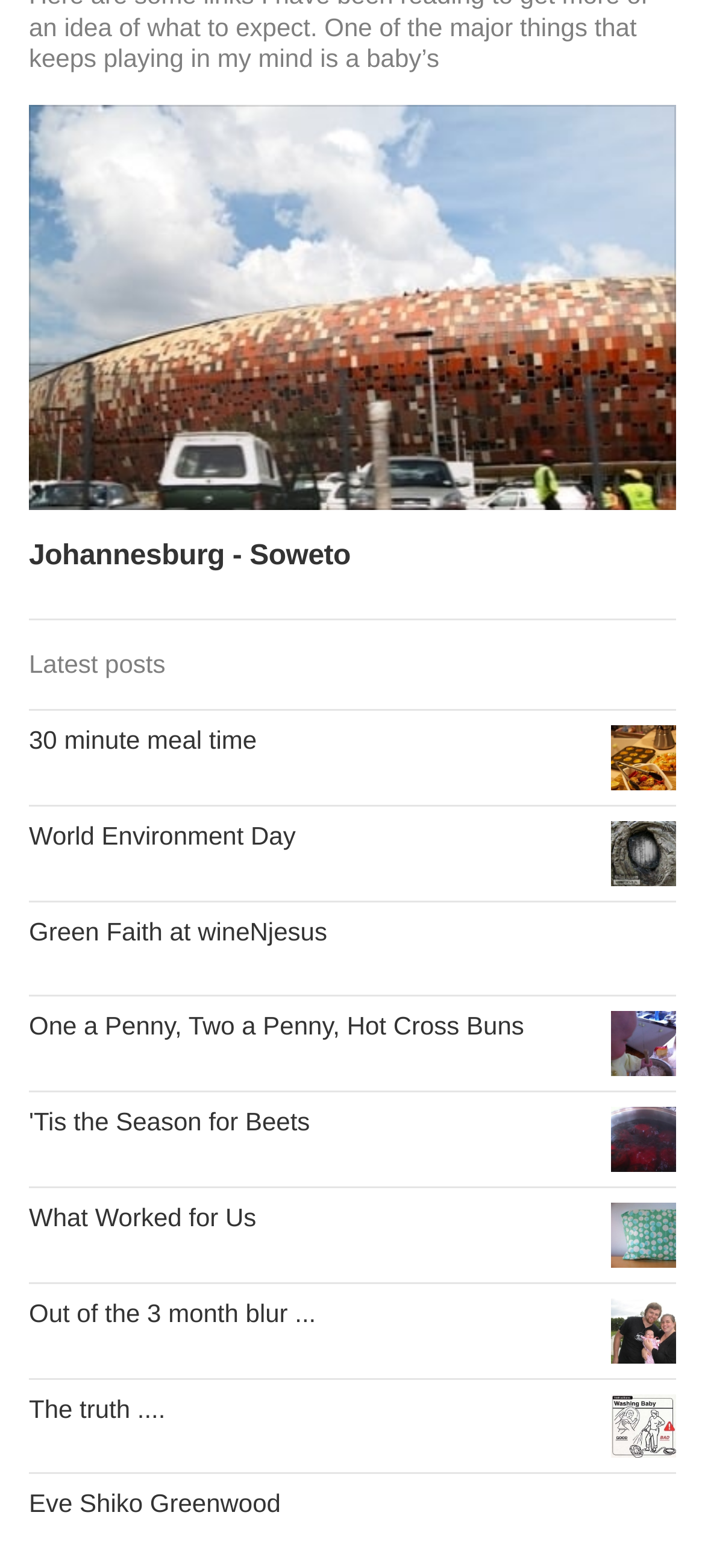Answer this question in one word or a short phrase: Is there an image on the webpage?

Yes